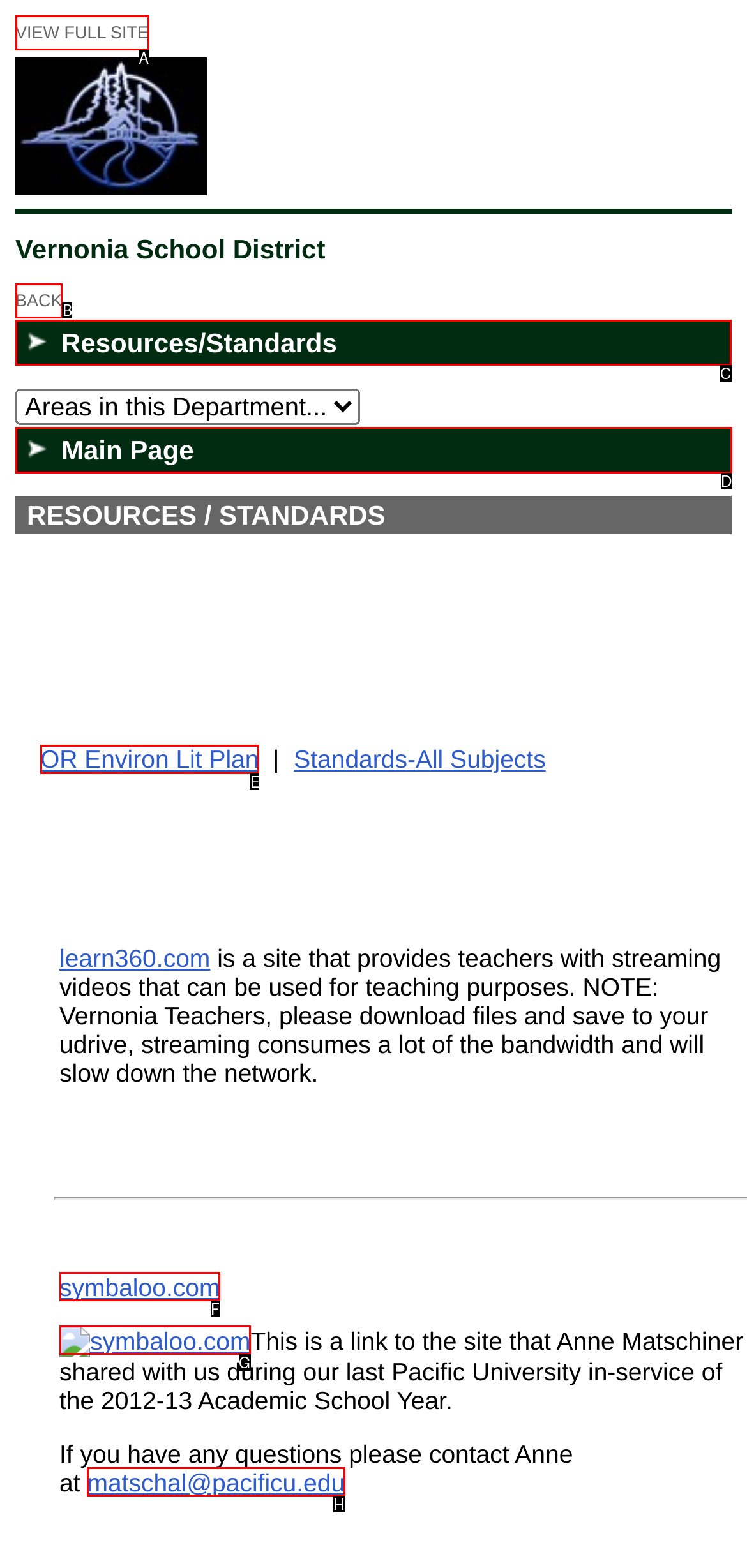Which option should I select to accomplish the task: access resources and standards? Respond with the corresponding letter from the given choices.

C